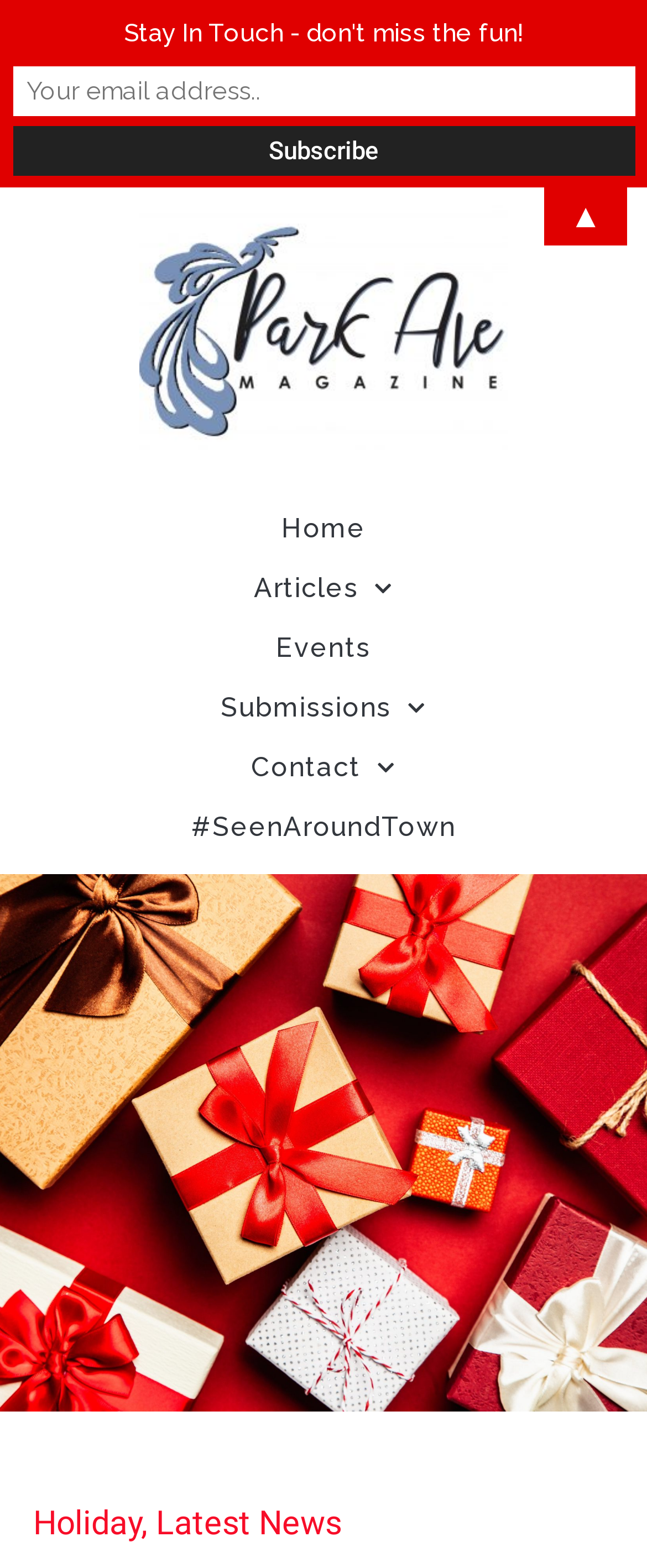Locate the bounding box coordinates of the area you need to click to fulfill this instruction: 'Subscribe to the newsletter'. The coordinates must be in the form of four float numbers ranging from 0 to 1: [left, top, right, bottom].

[0.019, 0.081, 0.981, 0.112]